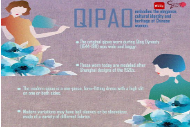Based on the image, please respond to the question with as much detail as possible:
What does the Qipao symbolize?

The Qipao, a traditional Chinese dress, symbolizes cultural heritage and the elegance of Chinese women, as depicted in the image.